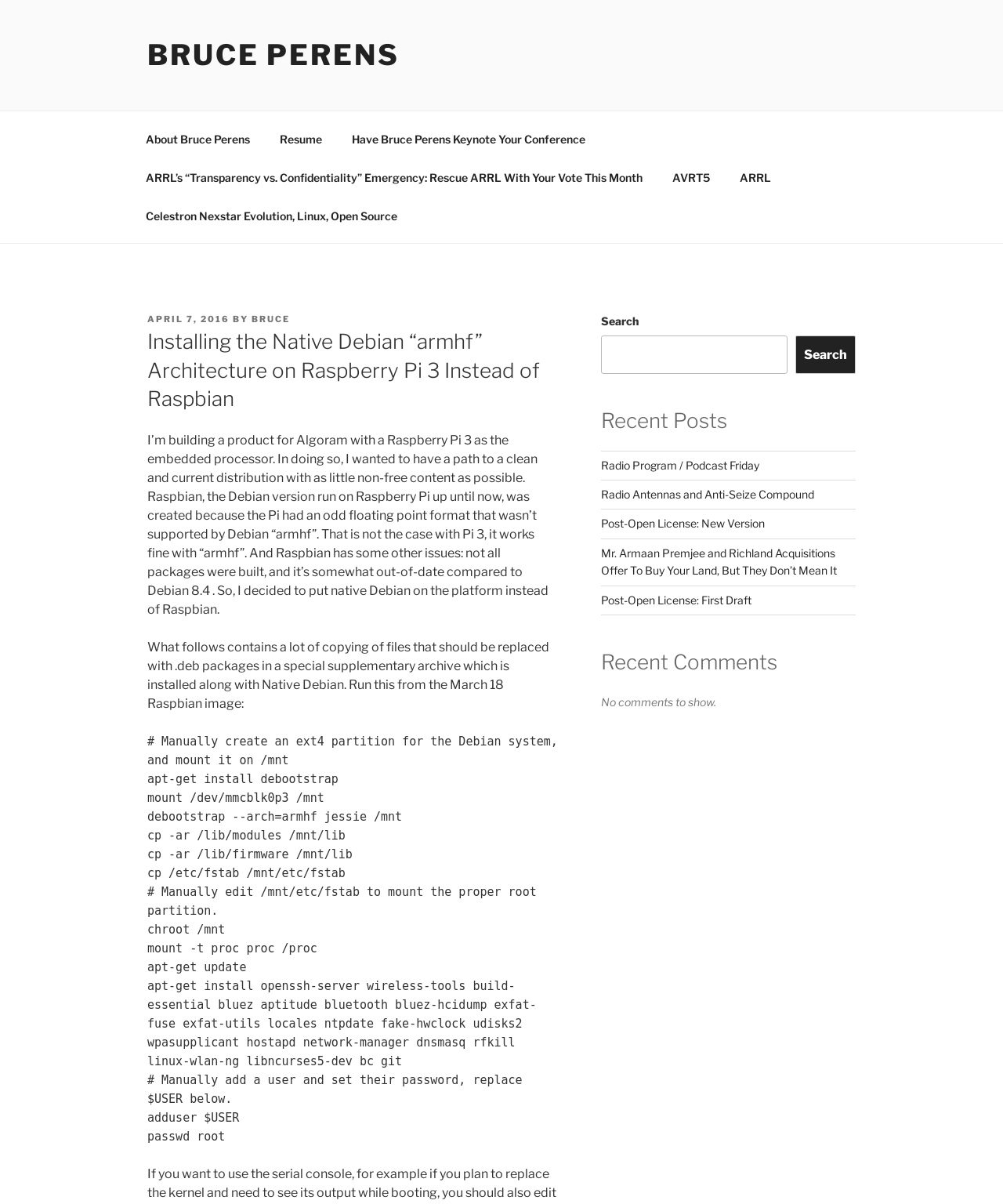Pinpoint the bounding box coordinates of the clickable element needed to complete the instruction: "Search for a keyword". The coordinates should be provided as four float numbers between 0 and 1: [left, top, right, bottom].

[0.599, 0.279, 0.785, 0.31]